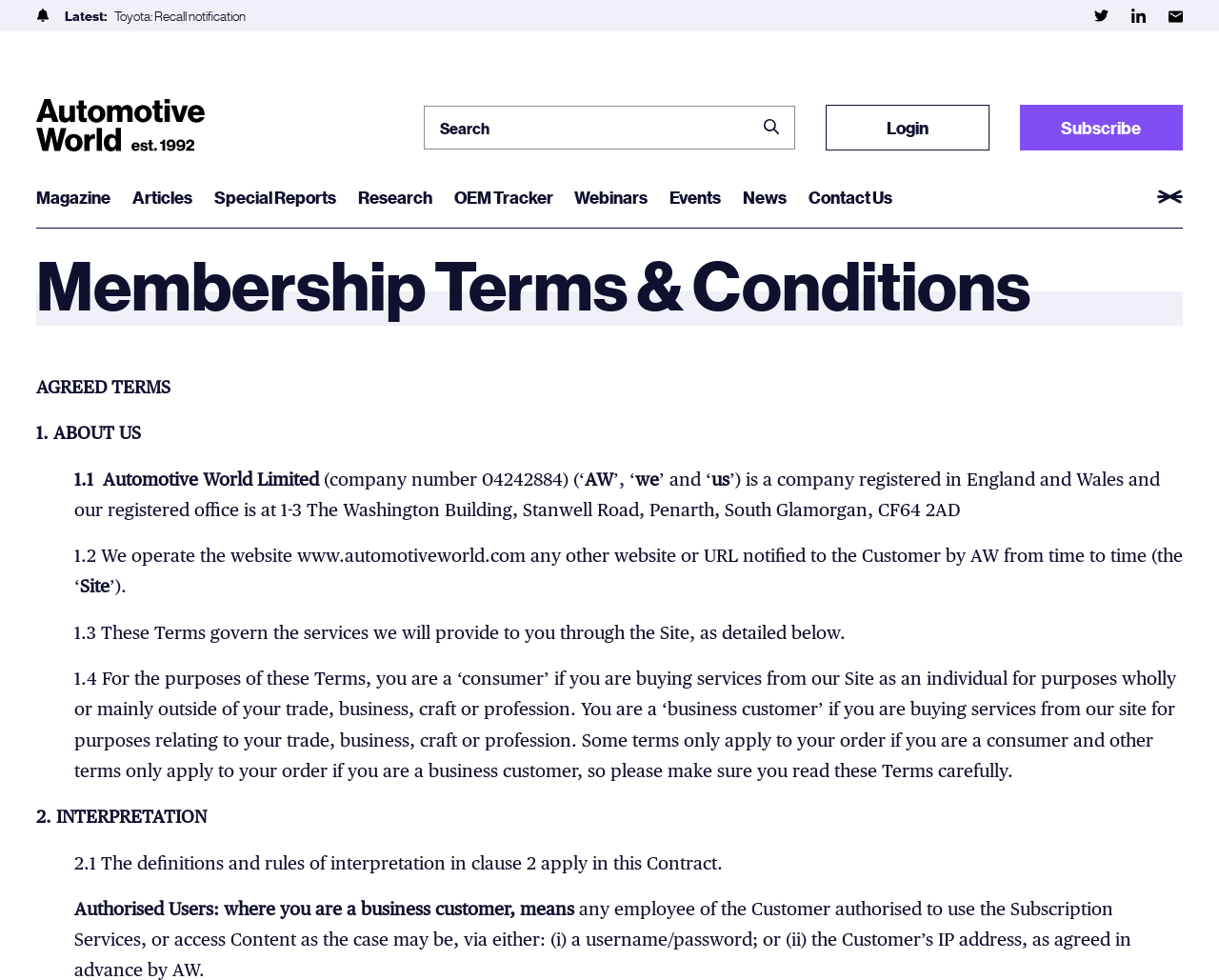Extract the bounding box coordinates for the UI element described as: "OEM Tracker".

[0.372, 0.19, 0.454, 0.212]